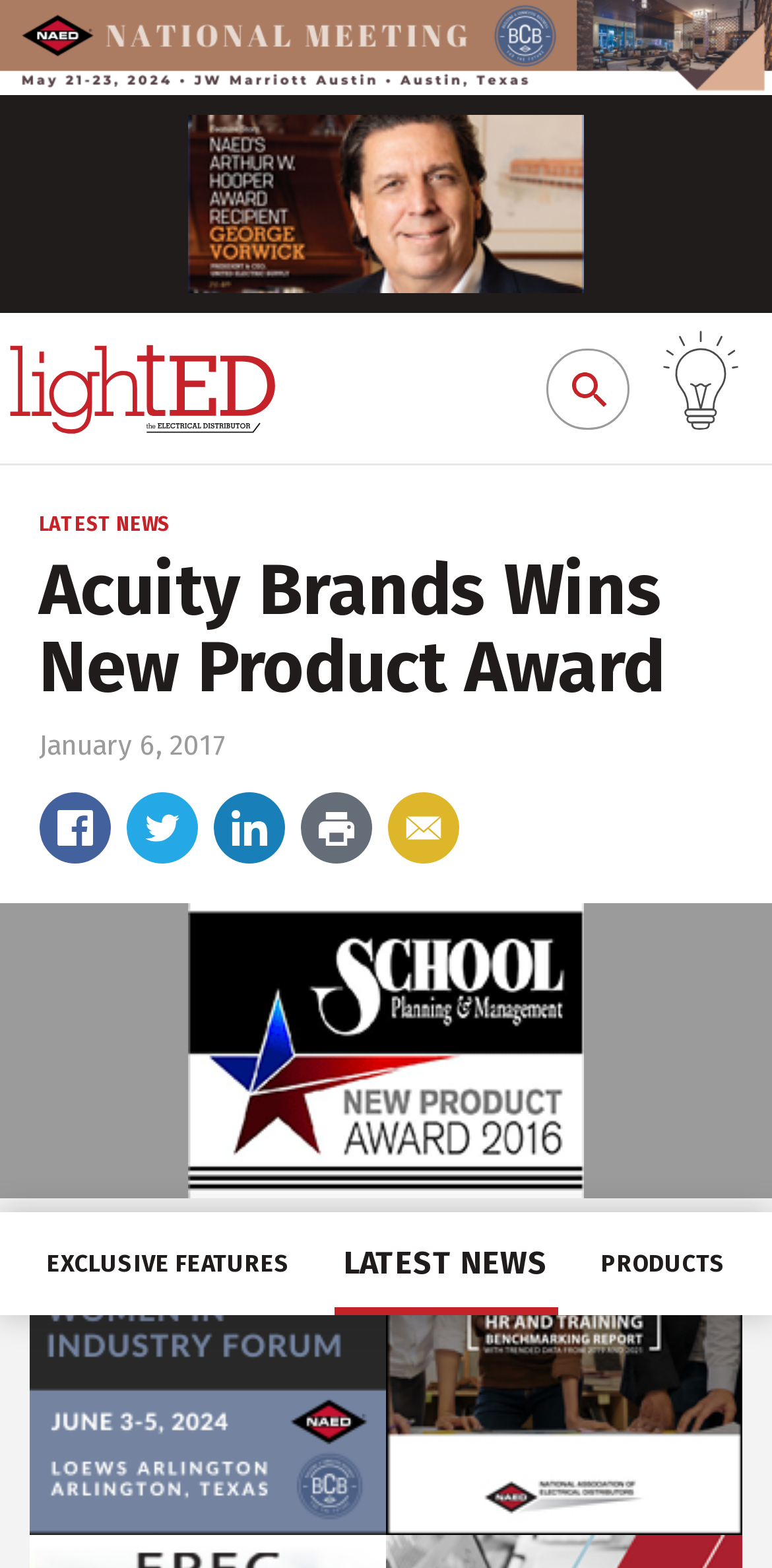Is there a search function on this webpage?
Look at the image and answer the question using a single word or phrase.

Yes